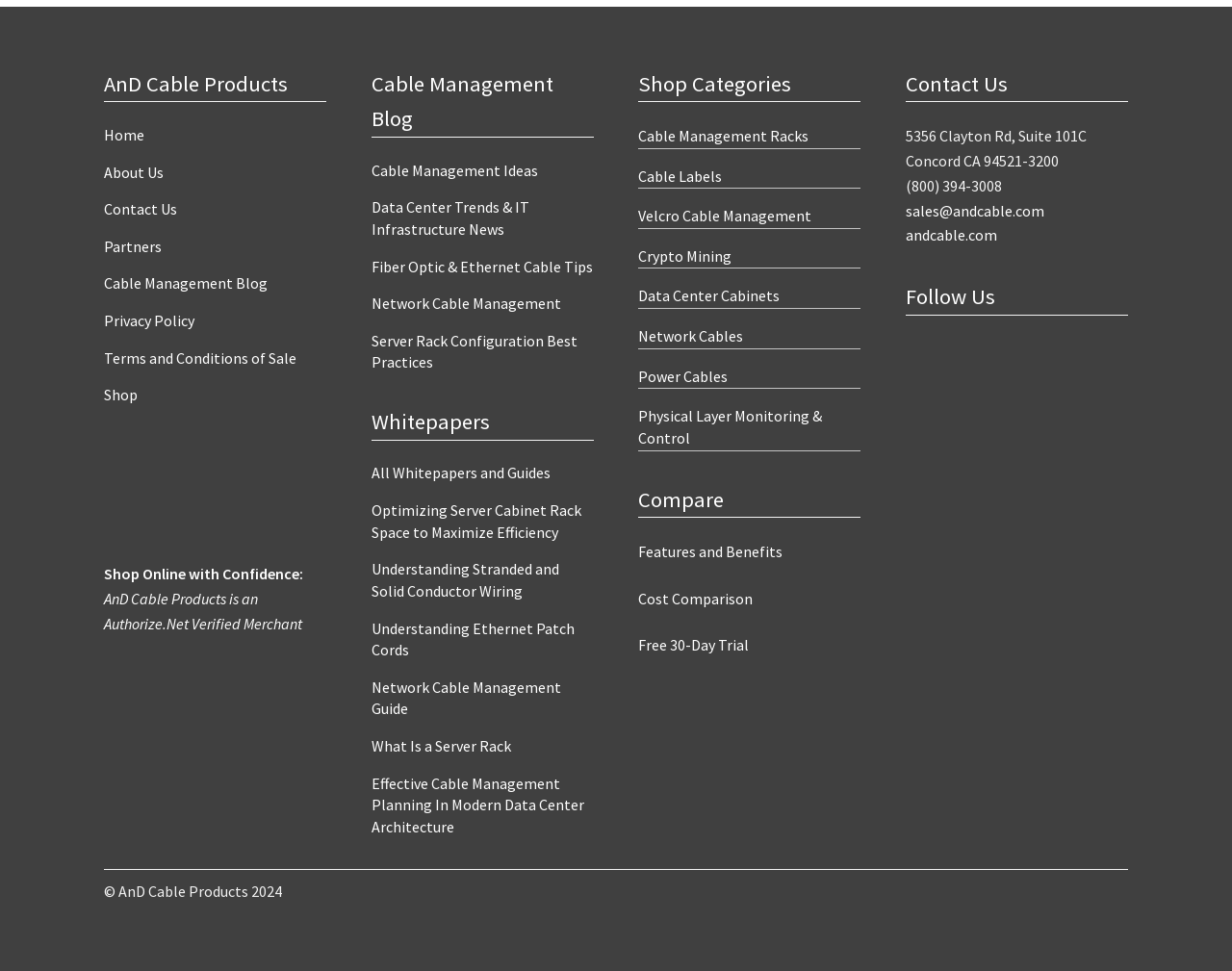Please reply to the following question using a single word or phrase: 
What is the main topic of the webpage?

Cable Management